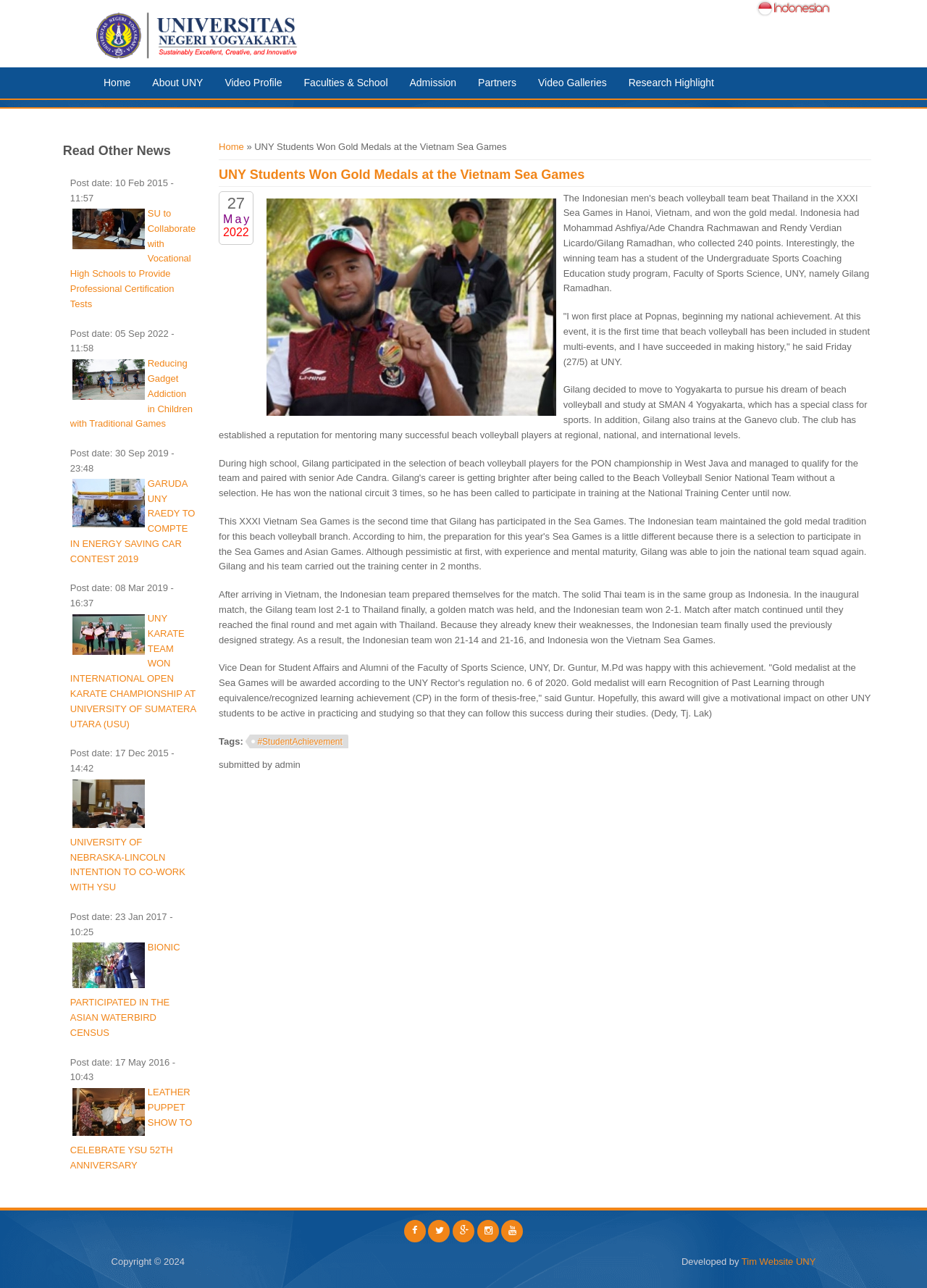Given the element description Tim Website UNY, specify the bounding box coordinates of the corresponding UI element in the format (top-left x, top-left y, bottom-right x, bottom-right y). All values must be between 0 and 1.

[0.8, 0.975, 0.88, 0.983]